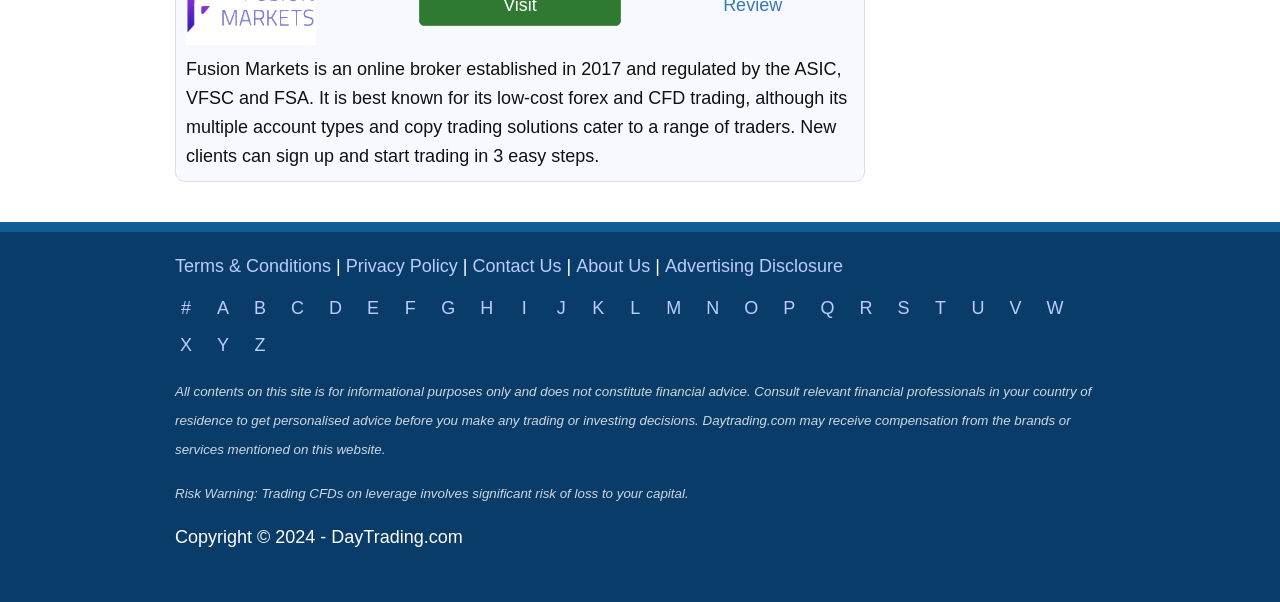What is the copyright information at the bottom of the webpage?
Please answer the question with as much detail and depth as you can.

The StaticText element with ID 22 indicates that the copyright information at the bottom of the webpage is 'Copyright 2024 - DayTrading.com'.